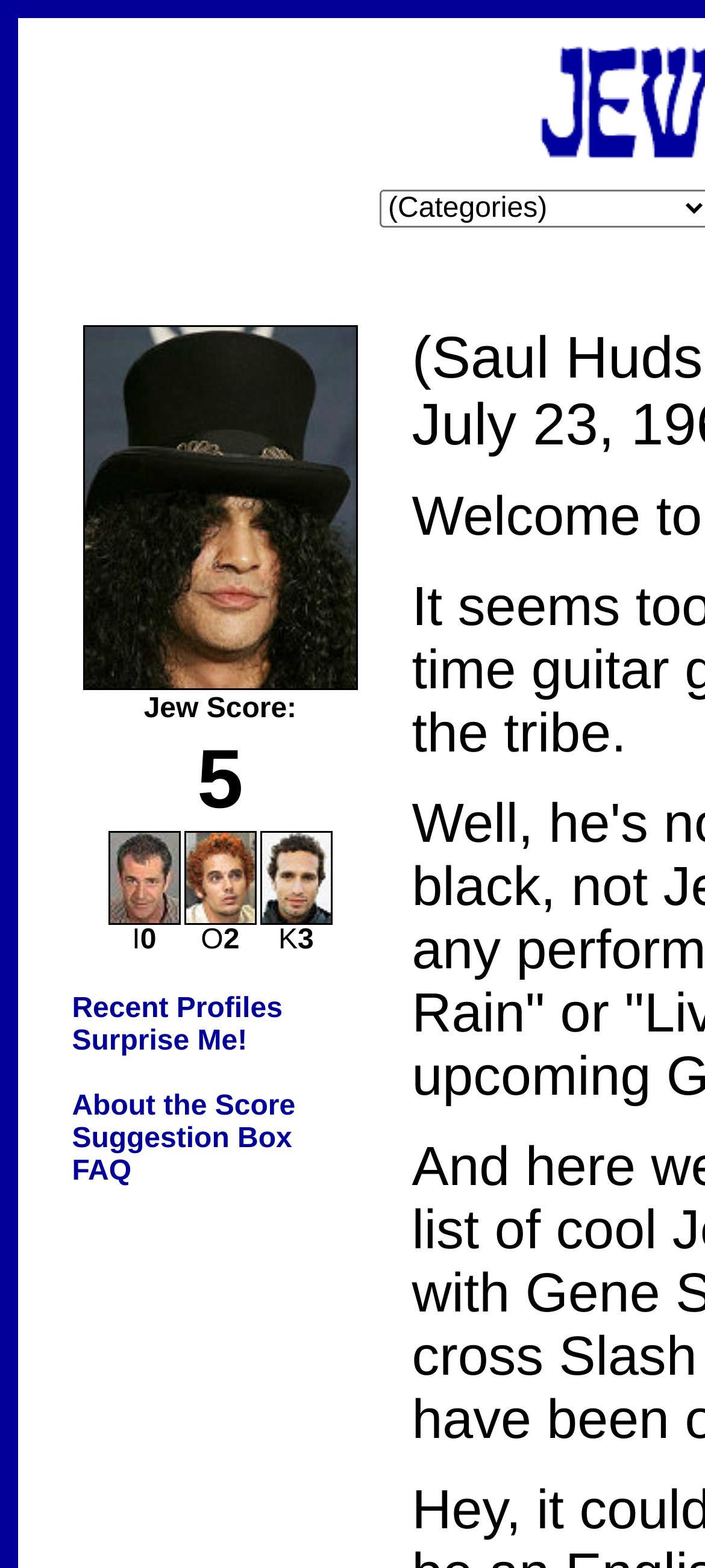Provide a thorough description of the webpage's content and layout.

The webpage is about determining whether a celebrity, in this case, Slash, is Jewish or not. At the top, there is a large image taking up about a third of the screen. Below the image, there is a table with three rows. The first row contains a cell with the text "Jew Score:" and the second row has a cell with the score "5". The third row has four cells, each containing an image and a single character: "I", "O", "K", and a blank cell. 

Below the table, there is a row of links and text. The links are "Recent Profiles", "Surprise Me!", "About the Score", "Suggestion Box", and "FAQ", separated by short spaces. The text is centered horizontally and takes up about half of the screen width.